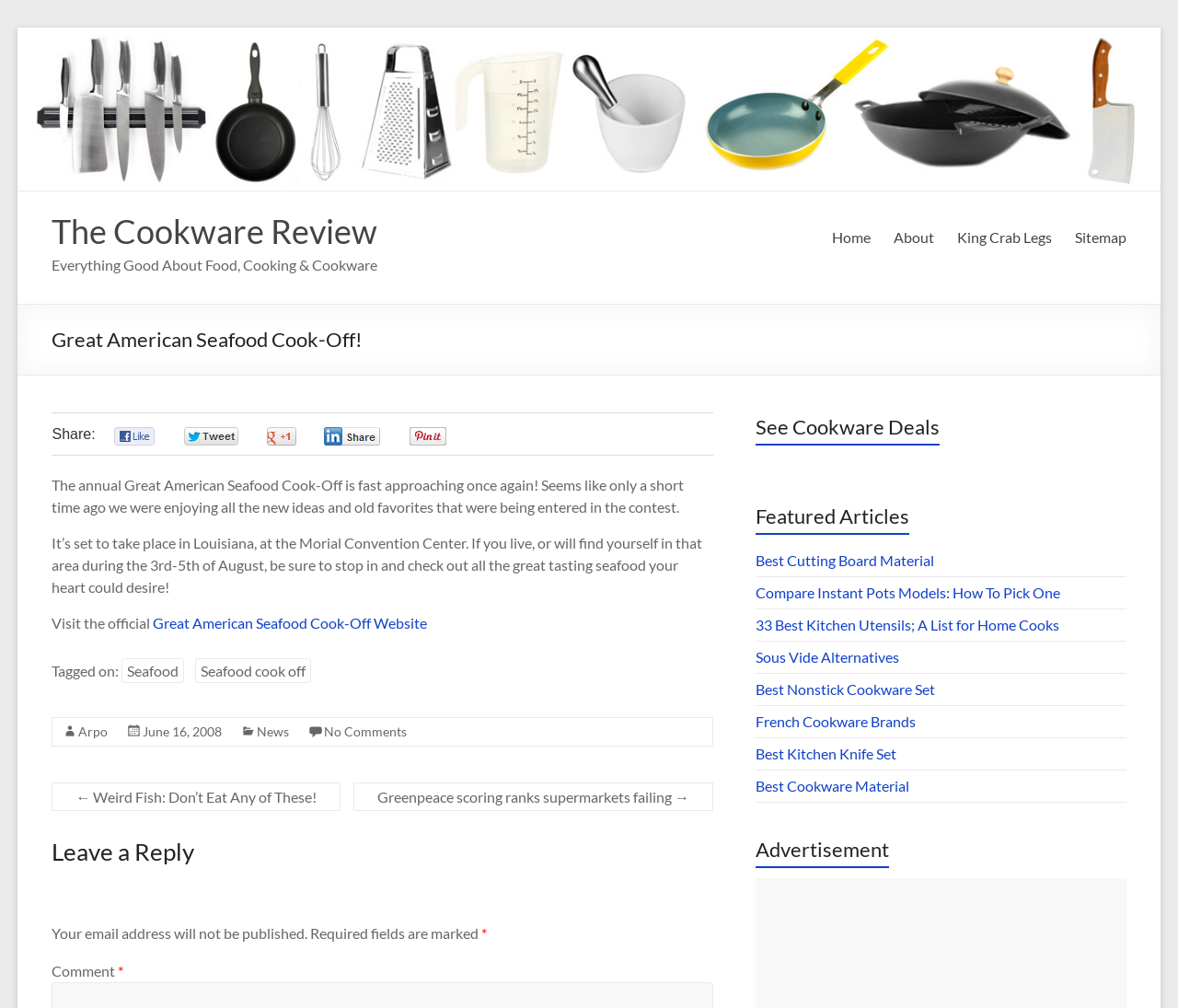Locate the bounding box coordinates of the element you need to click to accomplish the task described by this instruction: "Check the 'Sitemap'".

[0.912, 0.222, 0.956, 0.25]